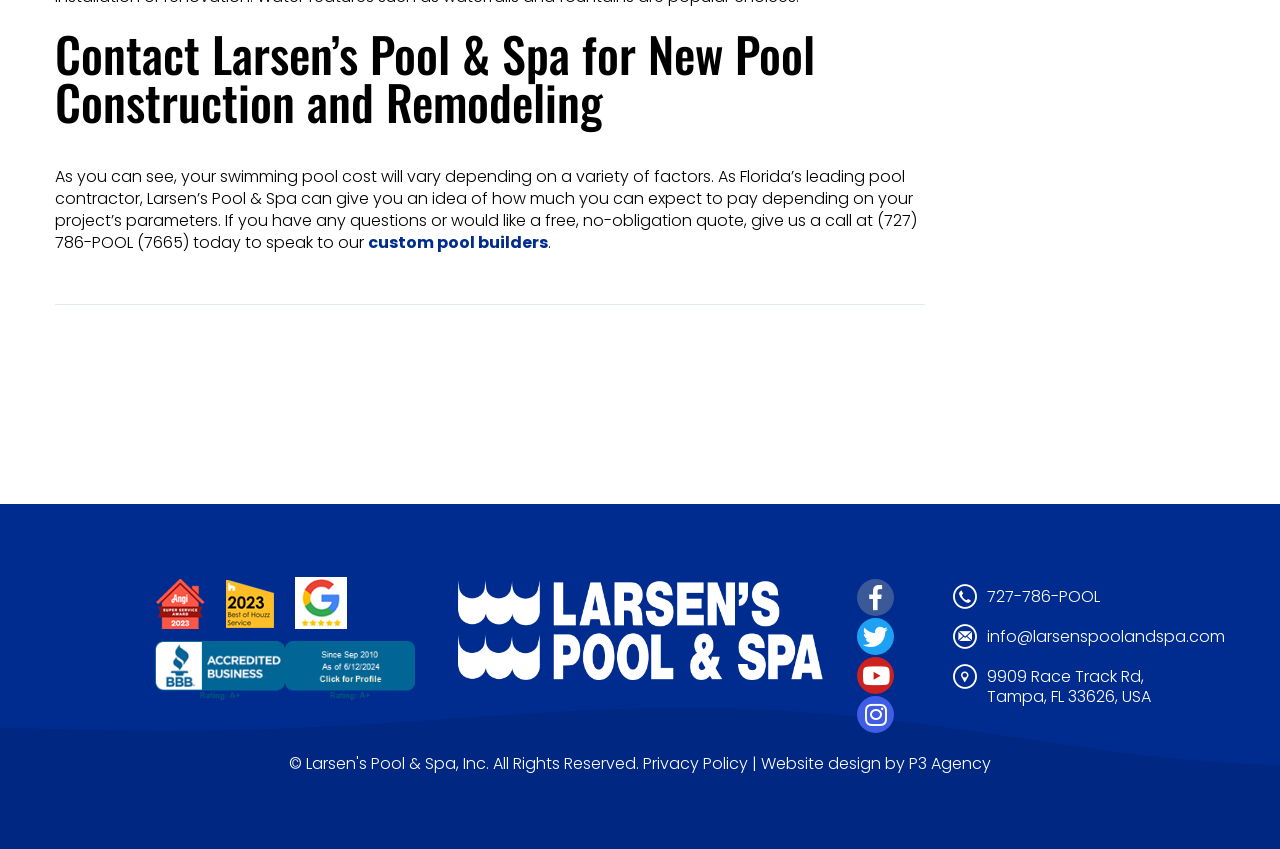What is the company's address?
Please provide a detailed and thorough answer to the question.

The address can be found in the contact information section of the webpage, specifically in the static text elements with the address details.